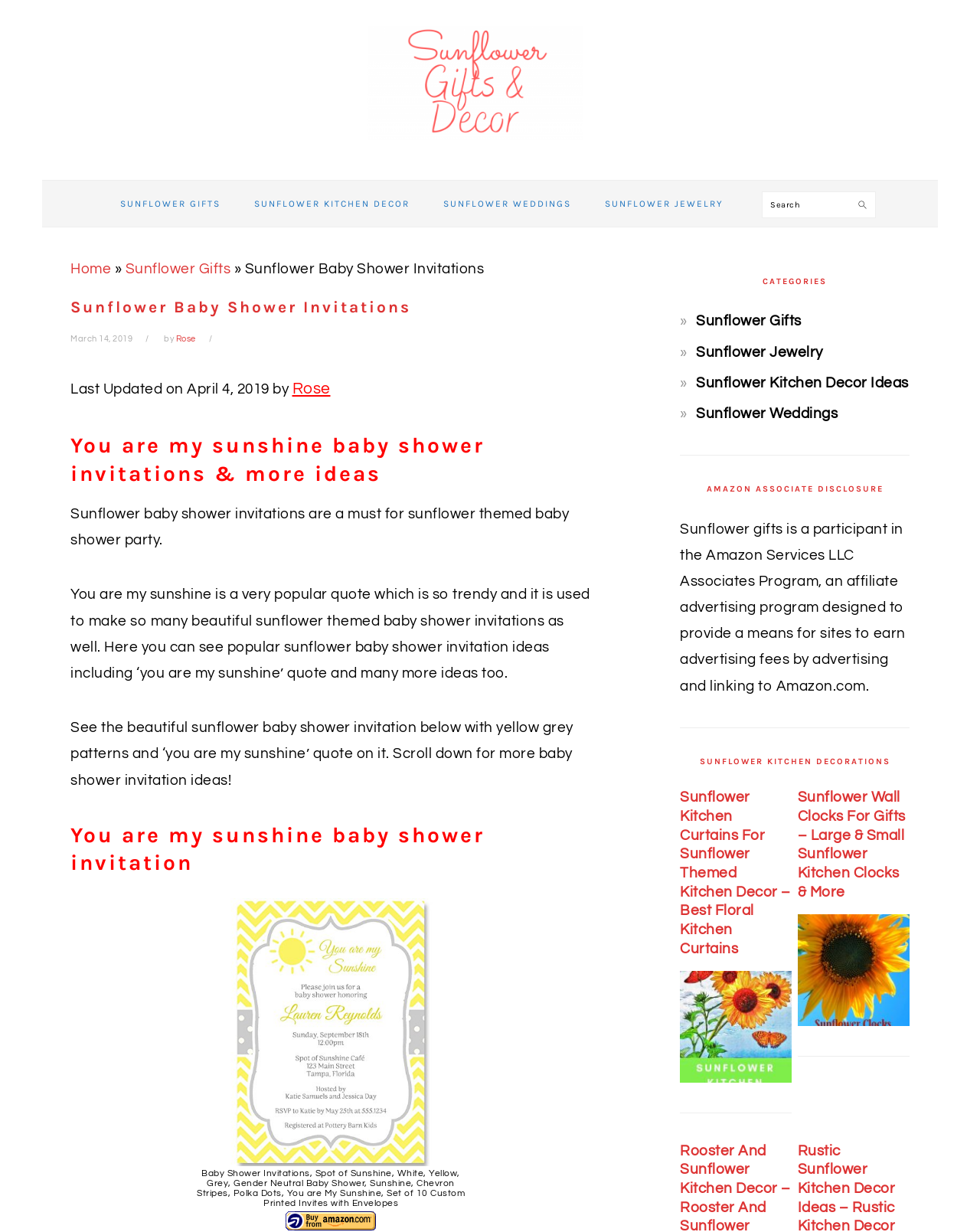Examine the image and give a thorough answer to the following question:
How many sunflower-themed kitchen decor ideas are mentioned on the webpage?

By examining the webpage content, I found two sunflower-themed kitchen decor ideas mentioned: Sunflower Kitchen Curtains and Sunflower Wall Clocks.